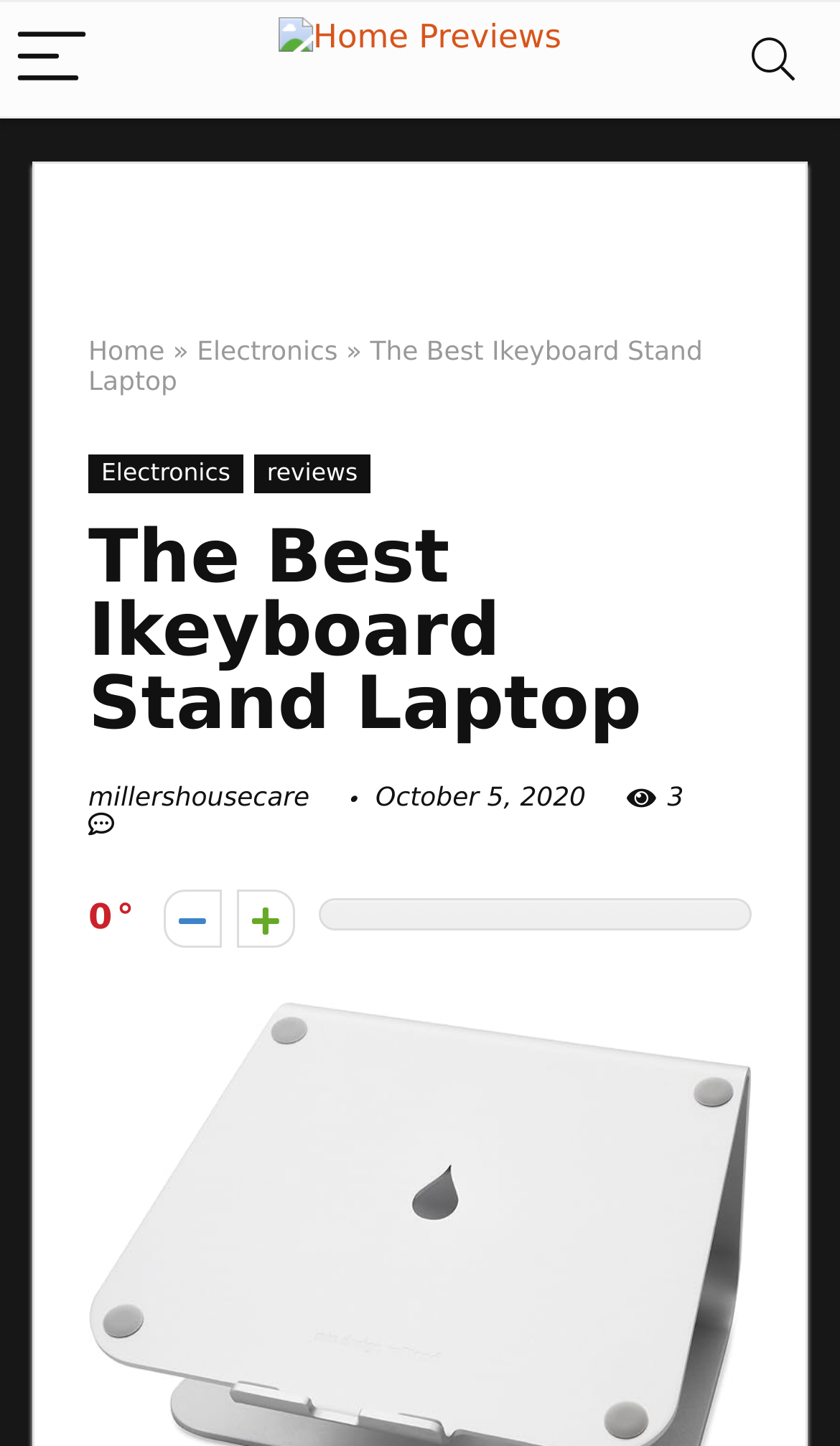Give a one-word or short phrase answer to the question: 
How many buttons are in the menu?

2